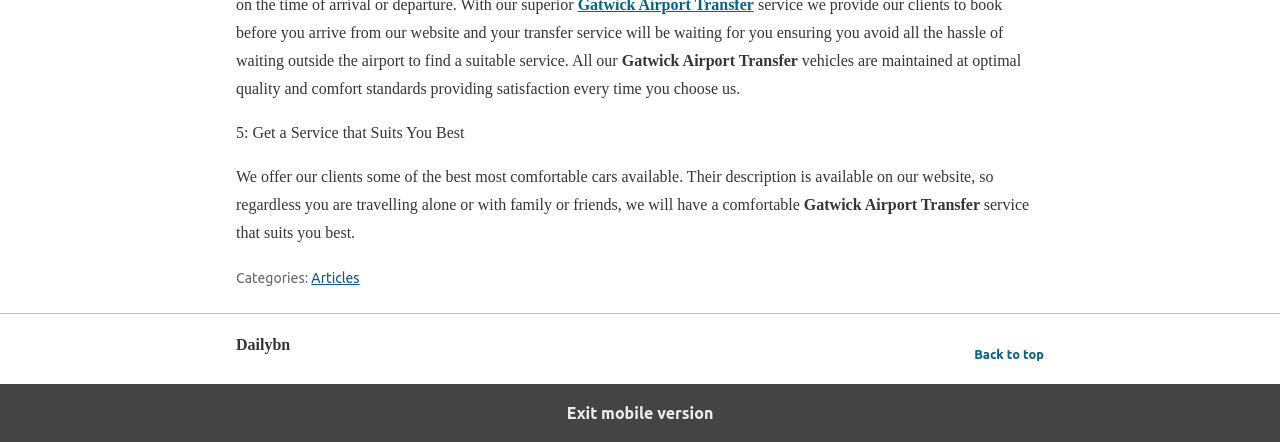Determine the bounding box for the UI element as described: "Articles". The coordinates should be represented as four float numbers between 0 and 1, formatted as [left, top, right, bottom].

[0.243, 0.612, 0.281, 0.648]